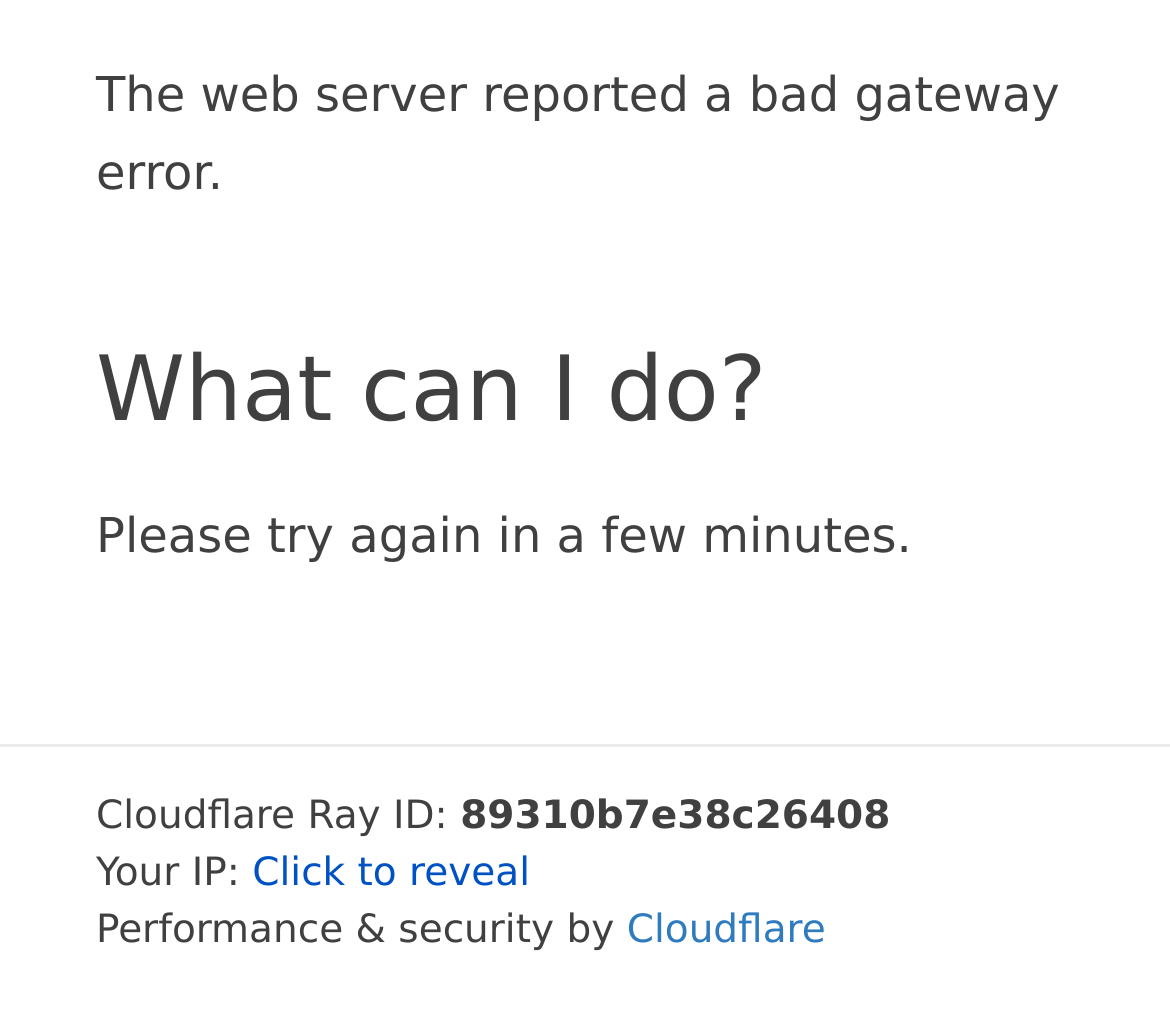What is suggested to do in a few minutes?
Using the visual information, reply with a single word or short phrase.

Try again